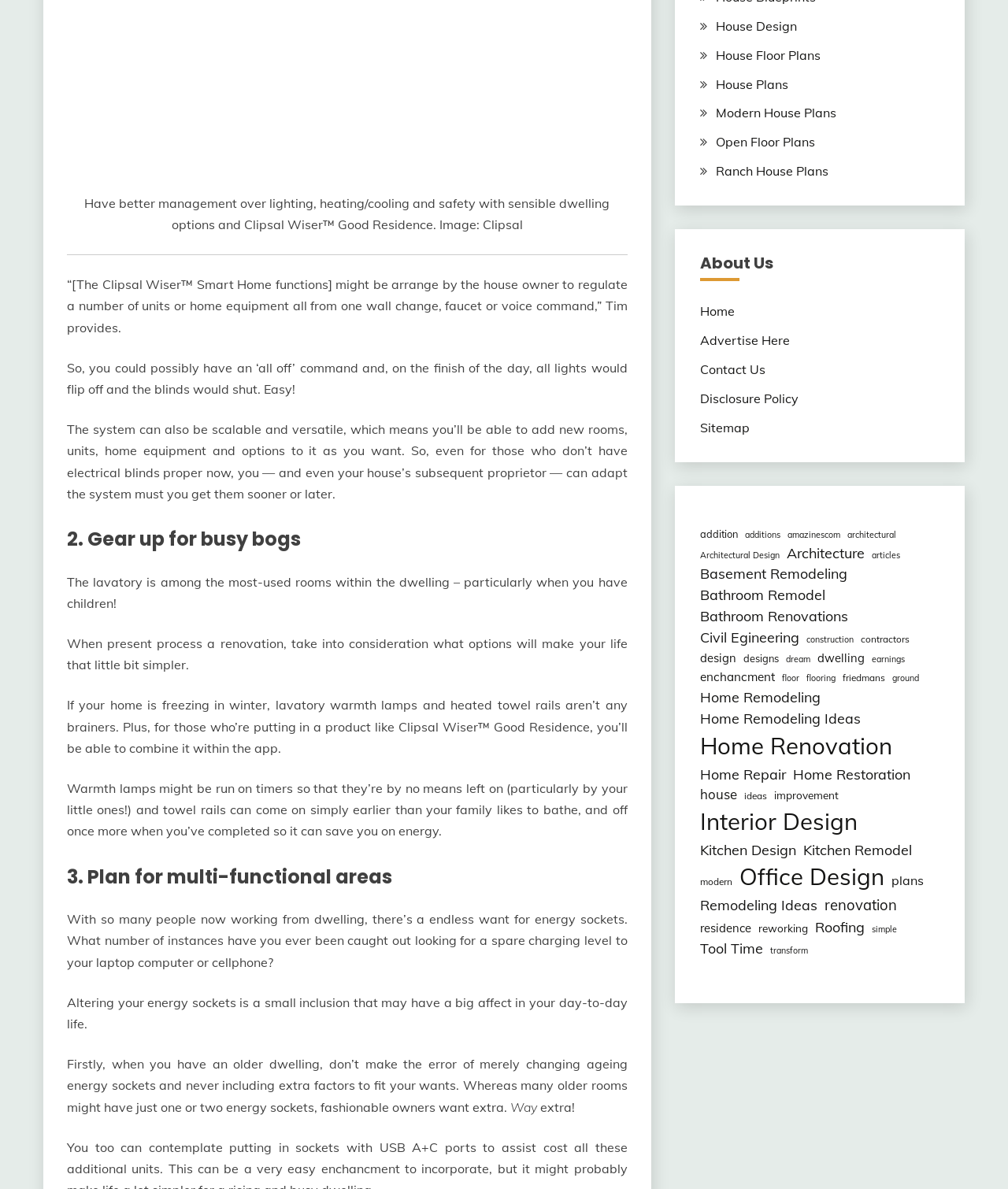What type of rooms are being discussed in the section 'Gear up for busy bathrooms'?
Respond to the question with a well-detailed and thorough answer.

The section 'Gear up for busy bathrooms' is discussing bathrooms, specifically the importance of considering features such as heated towel rails and bathroom heat lamps during a renovation.